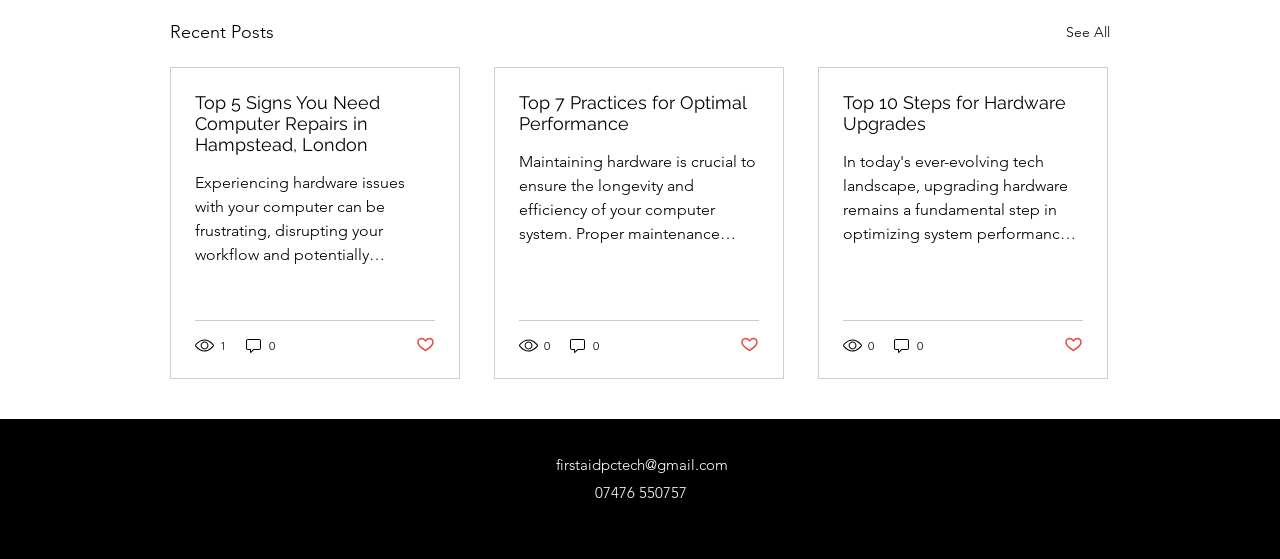Respond to the question below with a single word or phrase:
What is the phone number listed on the webpage?

07476 550757